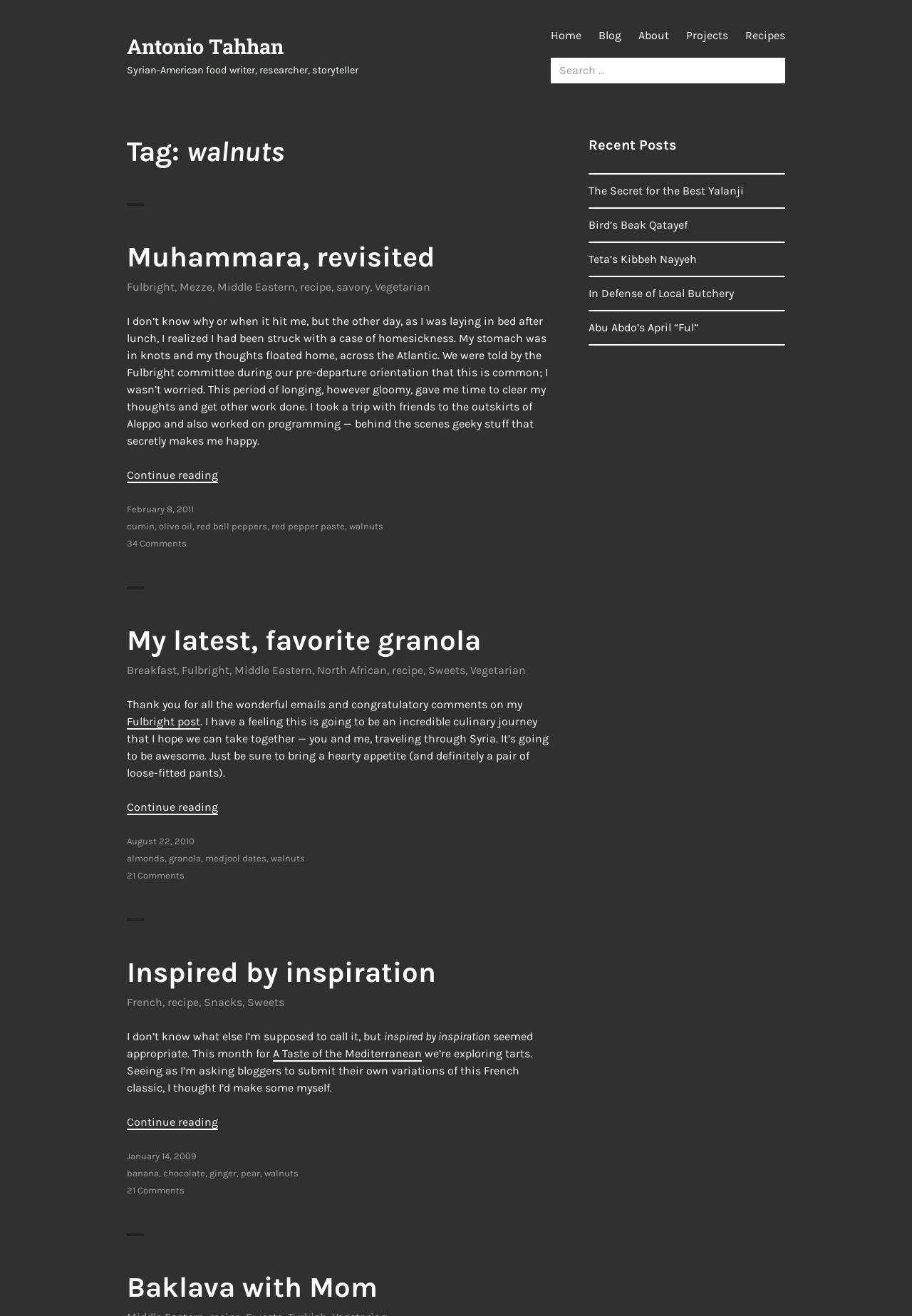Find the bounding box coordinates of the element's region that should be clicked in order to follow the given instruction: "Click on the 'Home' link". The coordinates should consist of four float numbers between 0 and 1, i.e., [left, top, right, bottom].

[0.604, 0.015, 0.638, 0.04]